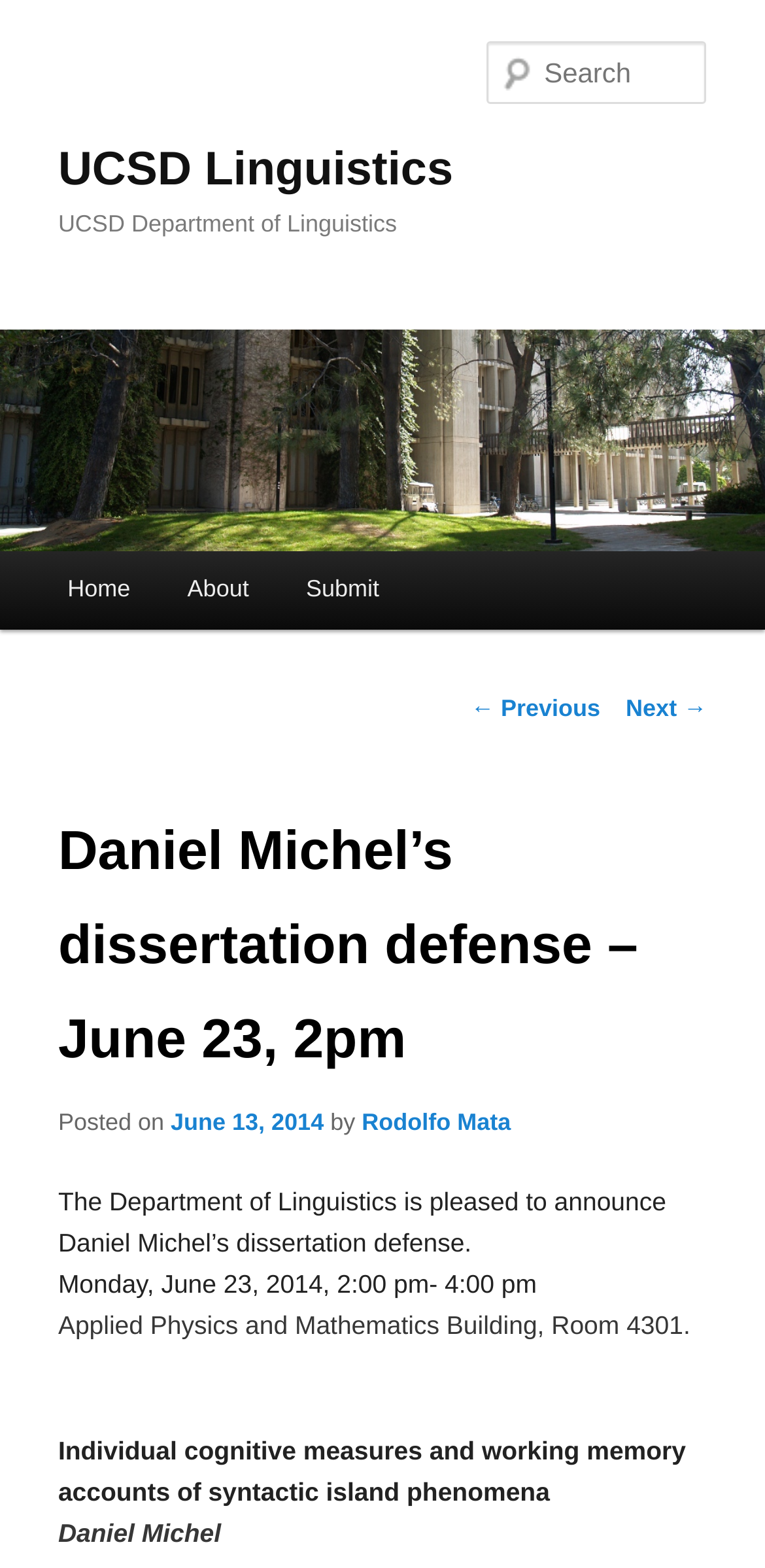Who is the author of the announcement?
Based on the image, respond with a single word or phrase.

Rodolfo Mata